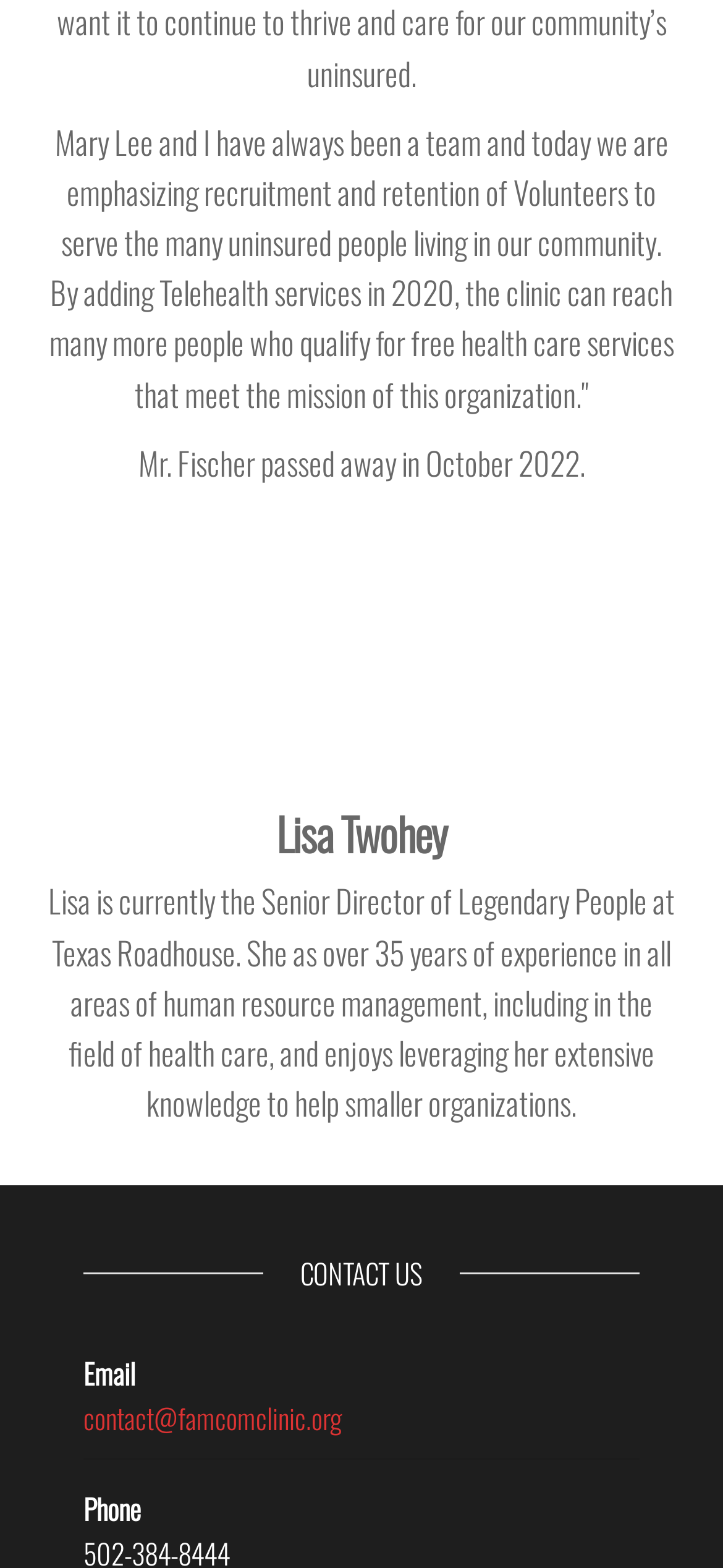Who is the Senior Director of Legendary People at Texas Roadhouse?
Based on the visual details in the image, please answer the question thoroughly.

I found this information by looking at the heading 'Lisa Twohey' and the corresponding StaticText that describes her role as the Senior Director of Legendary People at Texas Roadhouse.